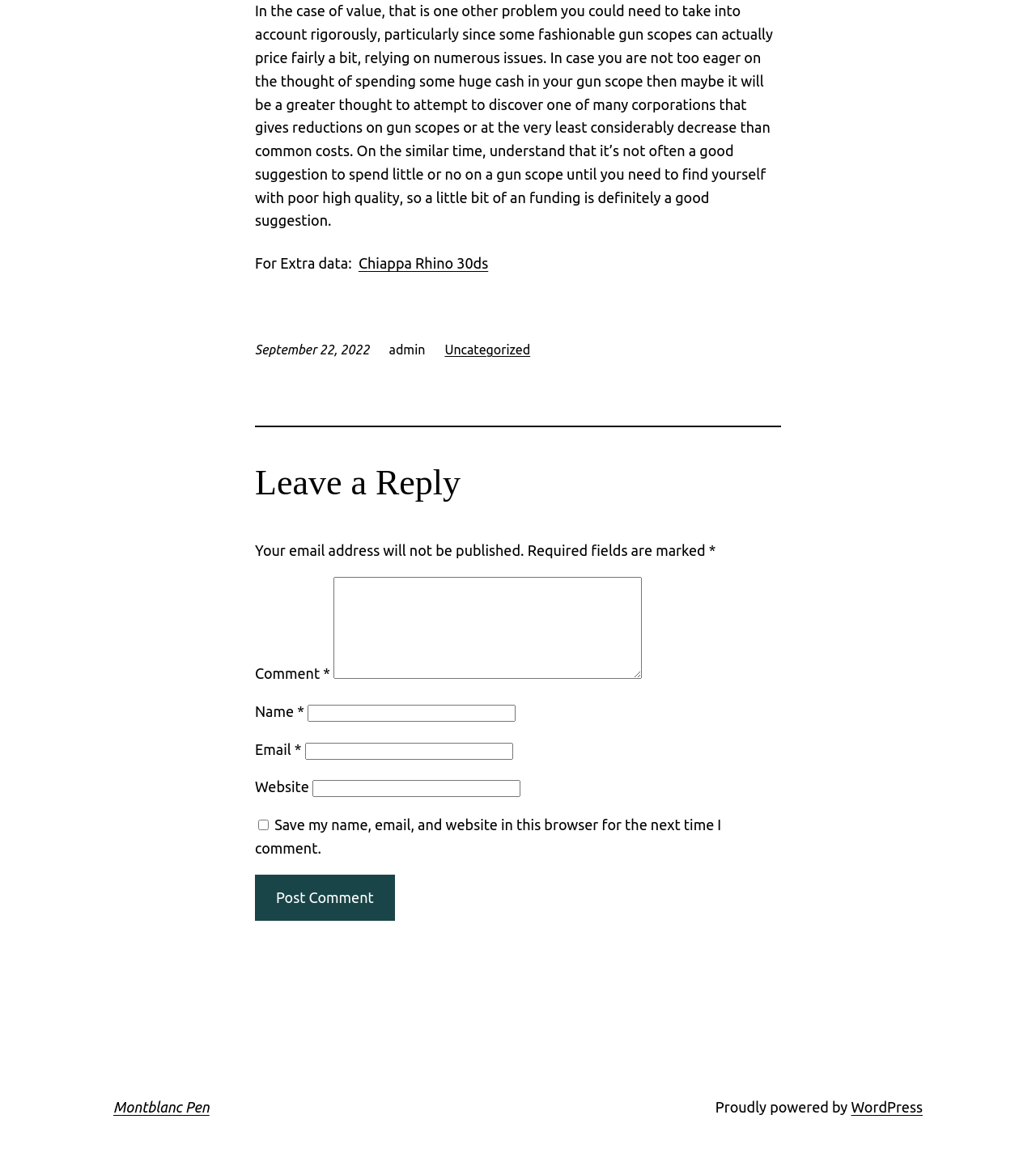Answer the question in one word or a short phrase:
What is the name of the platform powering the website?

WordPress